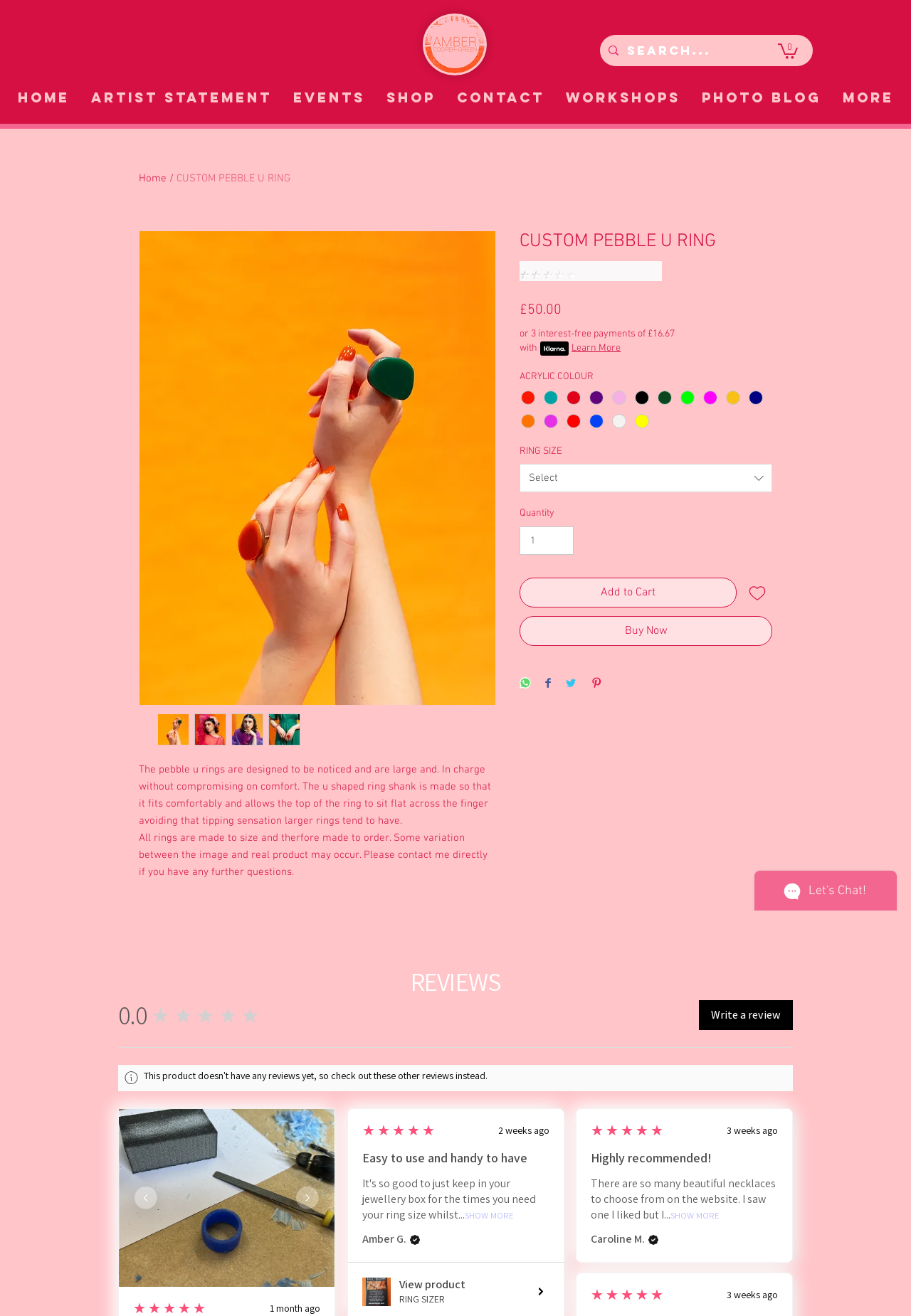Determine the bounding box coordinates for the area that needs to be clicked to fulfill this task: "Switch to English language". The coordinates must be given as four float numbers between 0 and 1, i.e., [left, top, right, bottom].

None